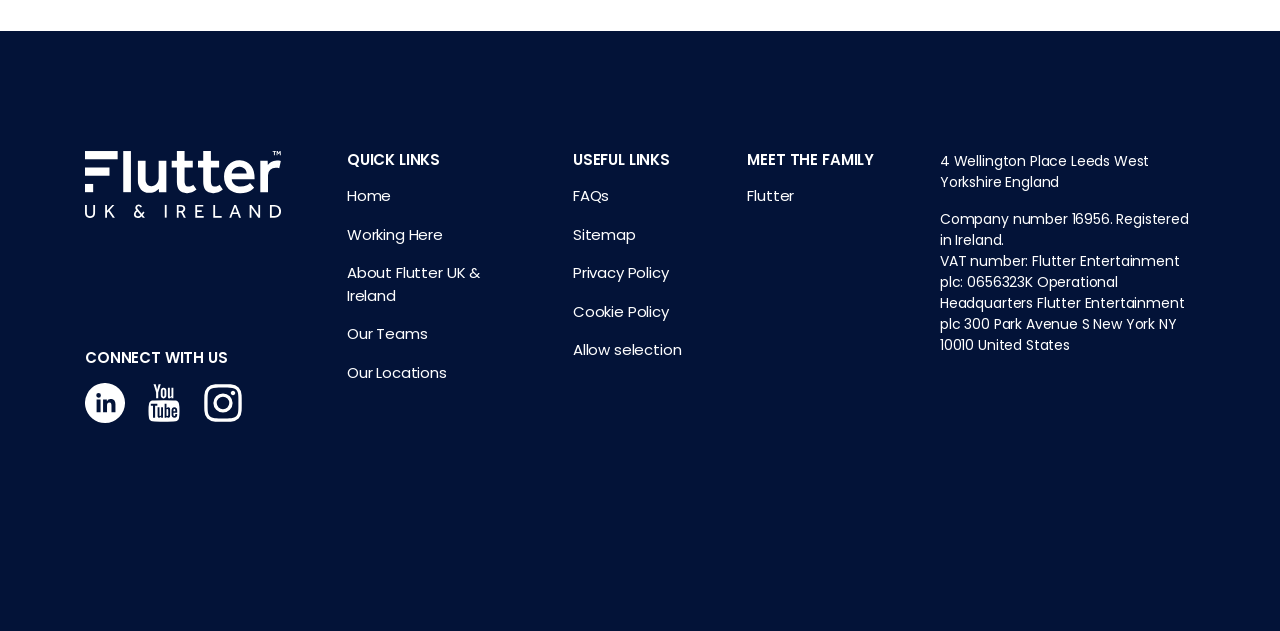Identify the bounding box coordinates of the region I need to click to complete this instruction: "Go to FAQs".

[0.448, 0.293, 0.532, 0.354]